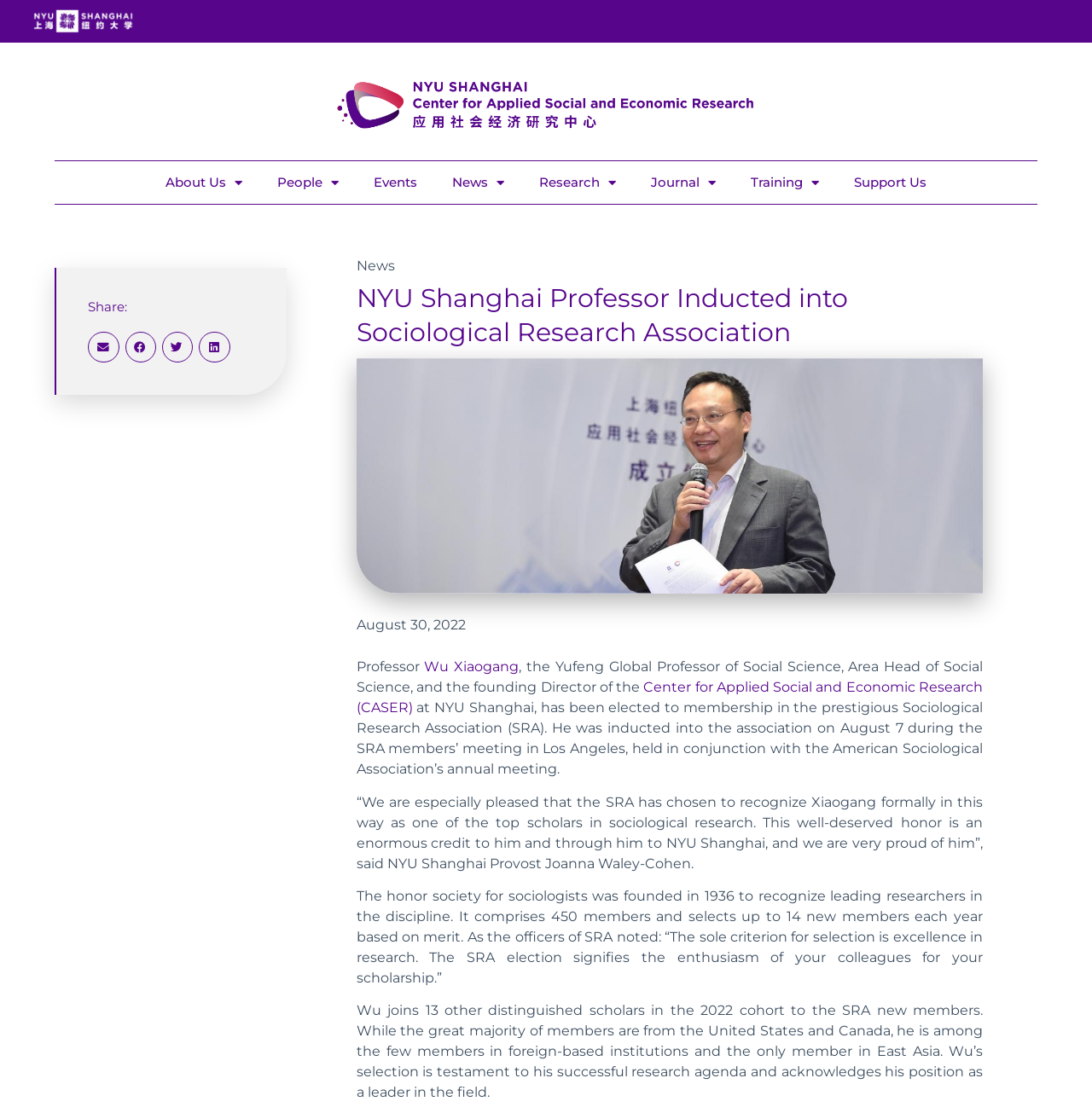Determine the bounding box coordinates of the region that needs to be clicked to achieve the task: "Read more about News".

[0.326, 0.232, 0.361, 0.246]